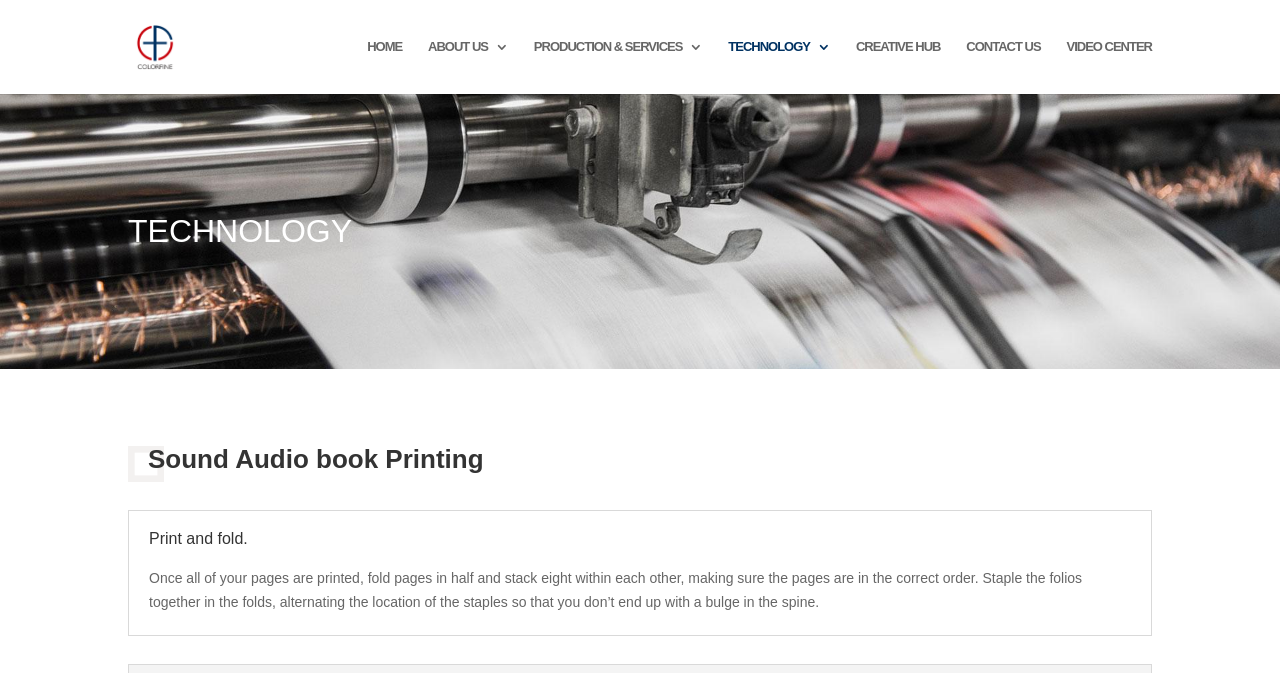Determine the bounding box coordinates for the area you should click to complete the following instruction: "go to HOME page".

[0.287, 0.059, 0.314, 0.14]